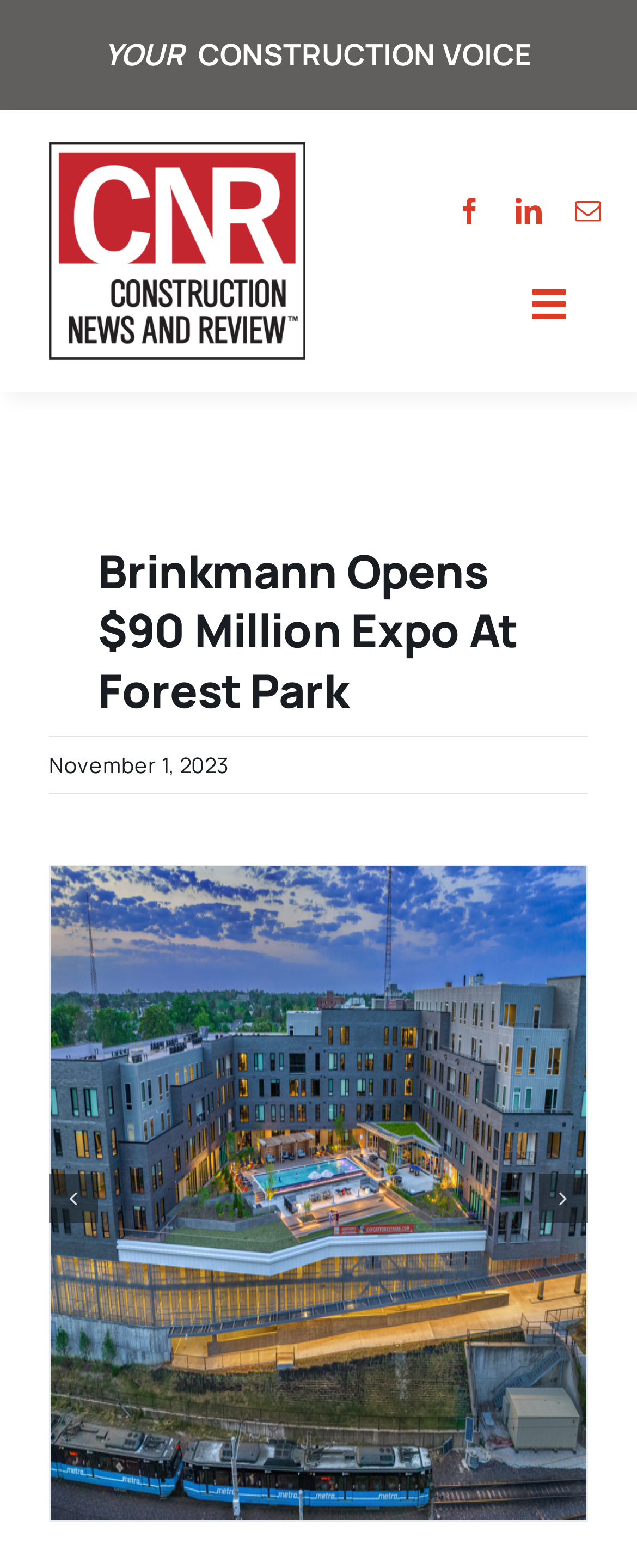What is the name of the magazine?
Based on the image, respond with a single word or phrase.

CNR Magazine